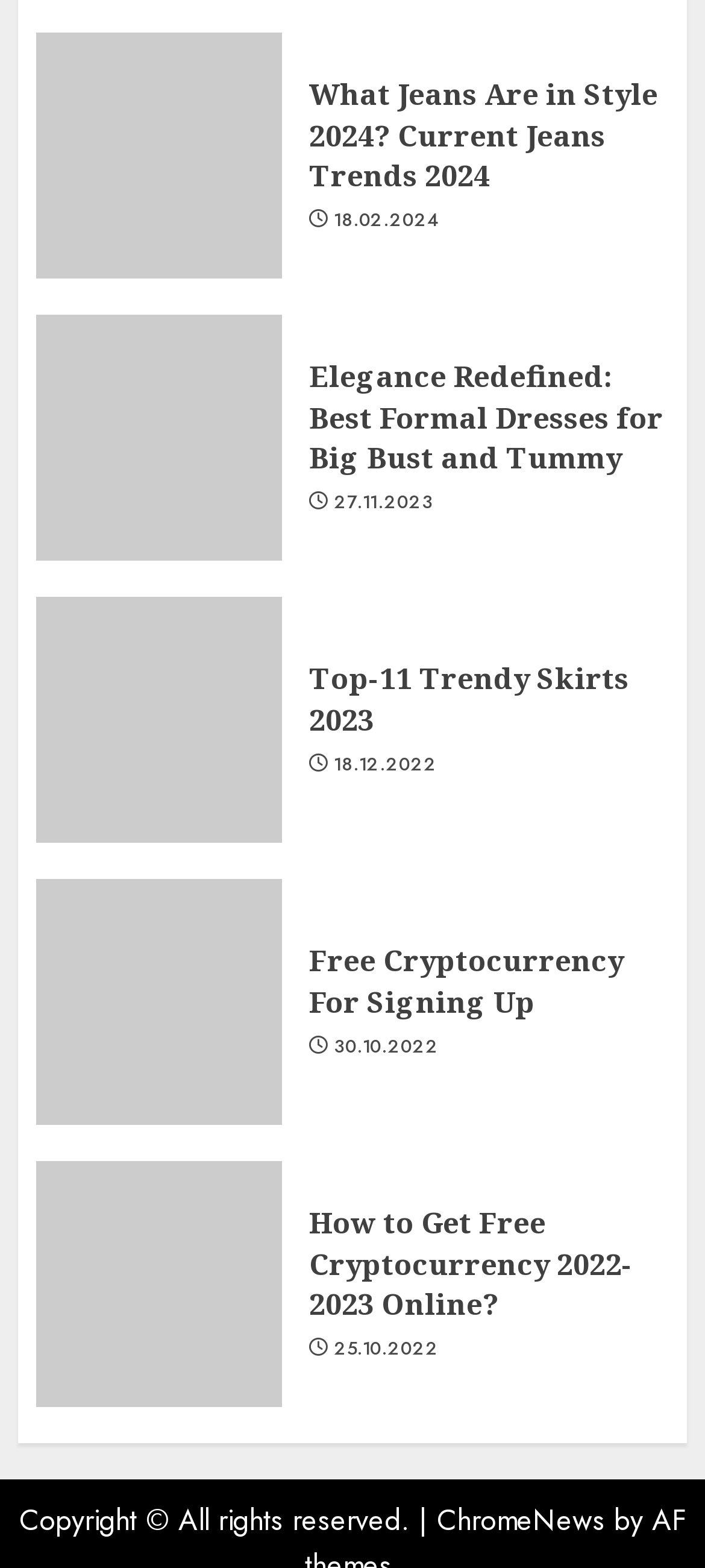Provide a brief response to the question using a single word or phrase: 
What is the purpose of the link at the bottom of the webpage?

Copyright information